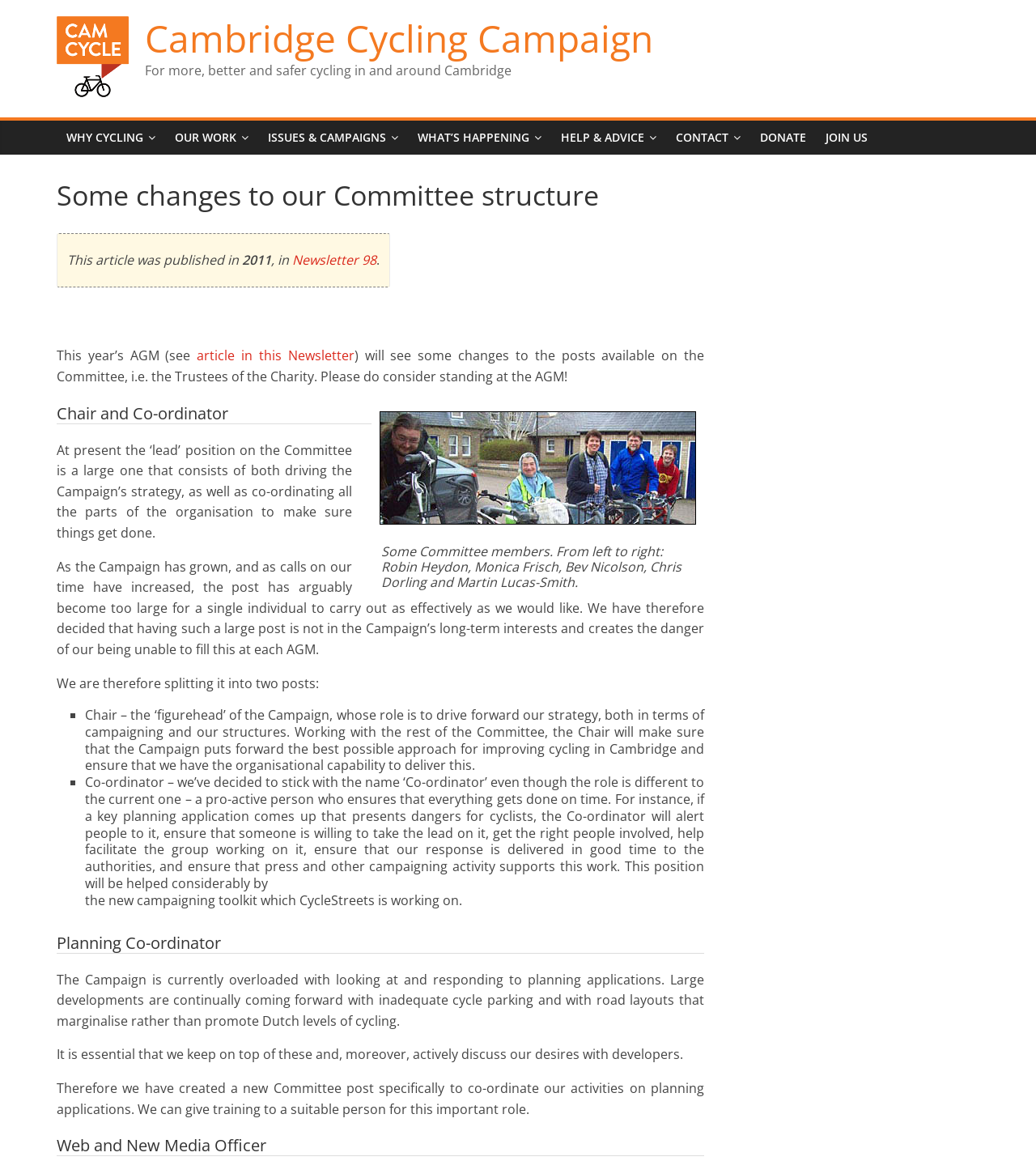Please determine the heading text of this webpage.

Some changes to our Committee structure